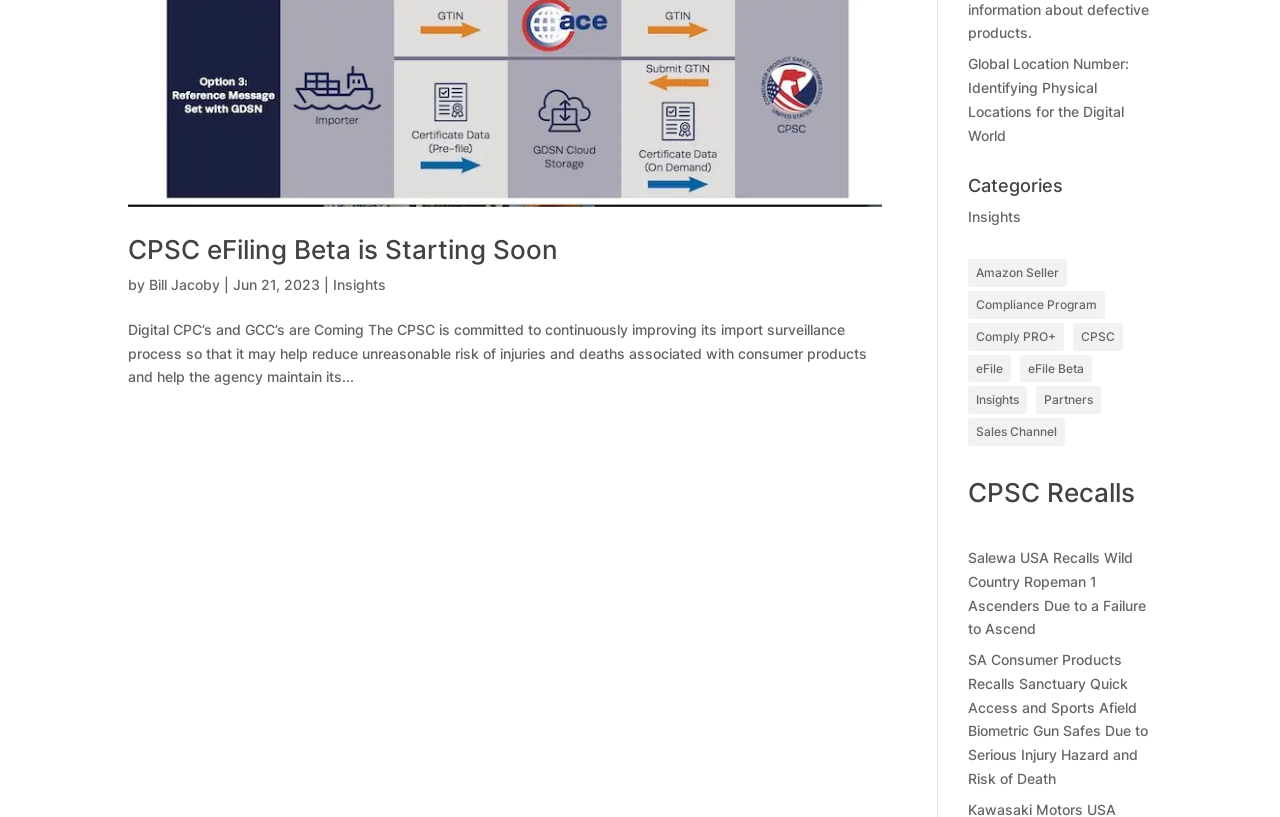Given the element description eFile Beta, predict the bounding box coordinates for the UI element in the webpage screenshot. The format should be (top-left x, top-left y, bottom-right x, bottom-right y), and the values should be between 0 and 1.

[0.797, 0.434, 0.853, 0.468]